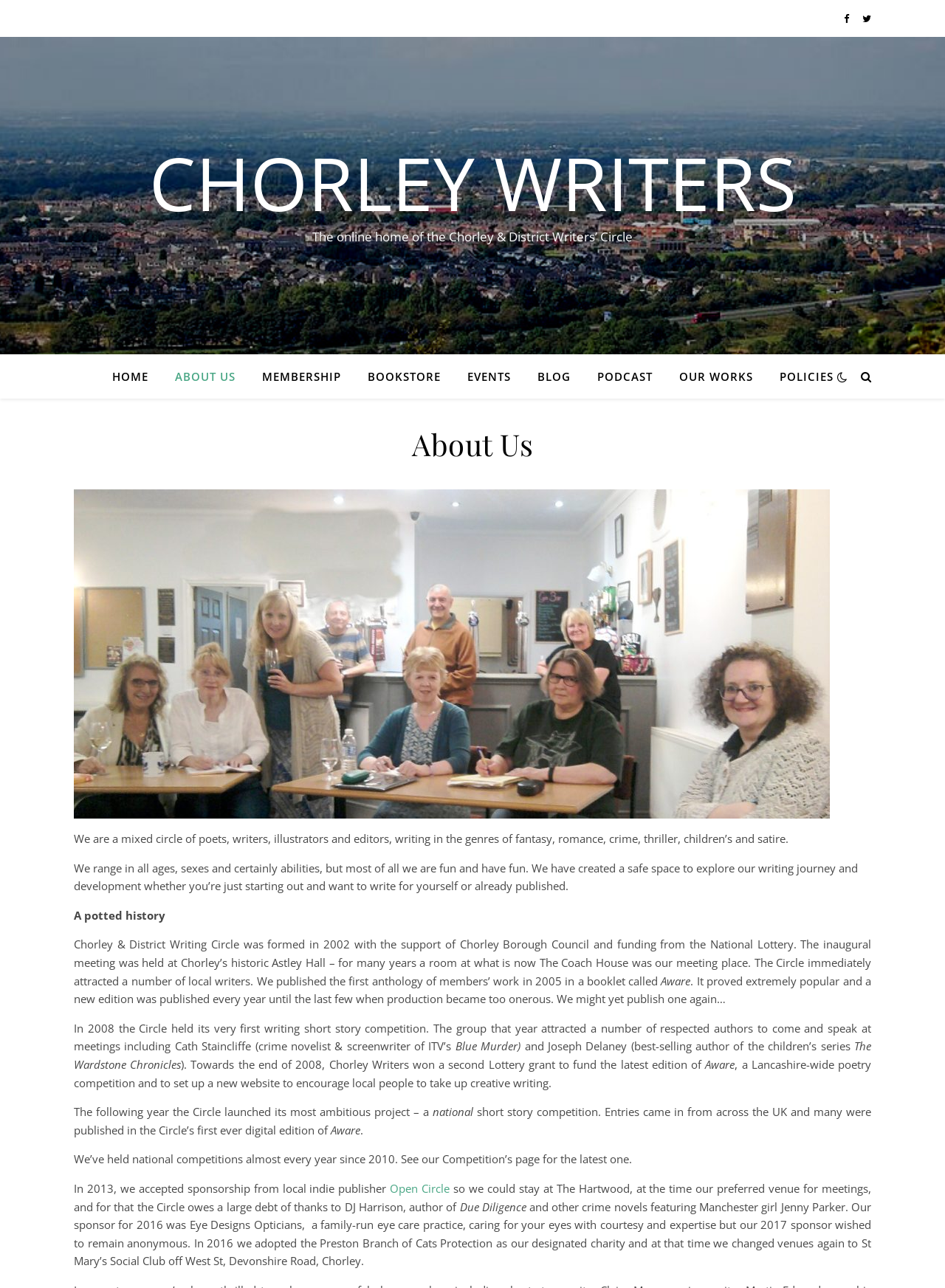What is the name of the local indie publisher that sponsored the circle in 2013?
Could you answer the question with a detailed and thorough explanation?

I found the answer by reading the StaticText element with the text 'In 2013, we accepted sponsorship from local indie publisher Open Circle' which mentions the name of the publisher.